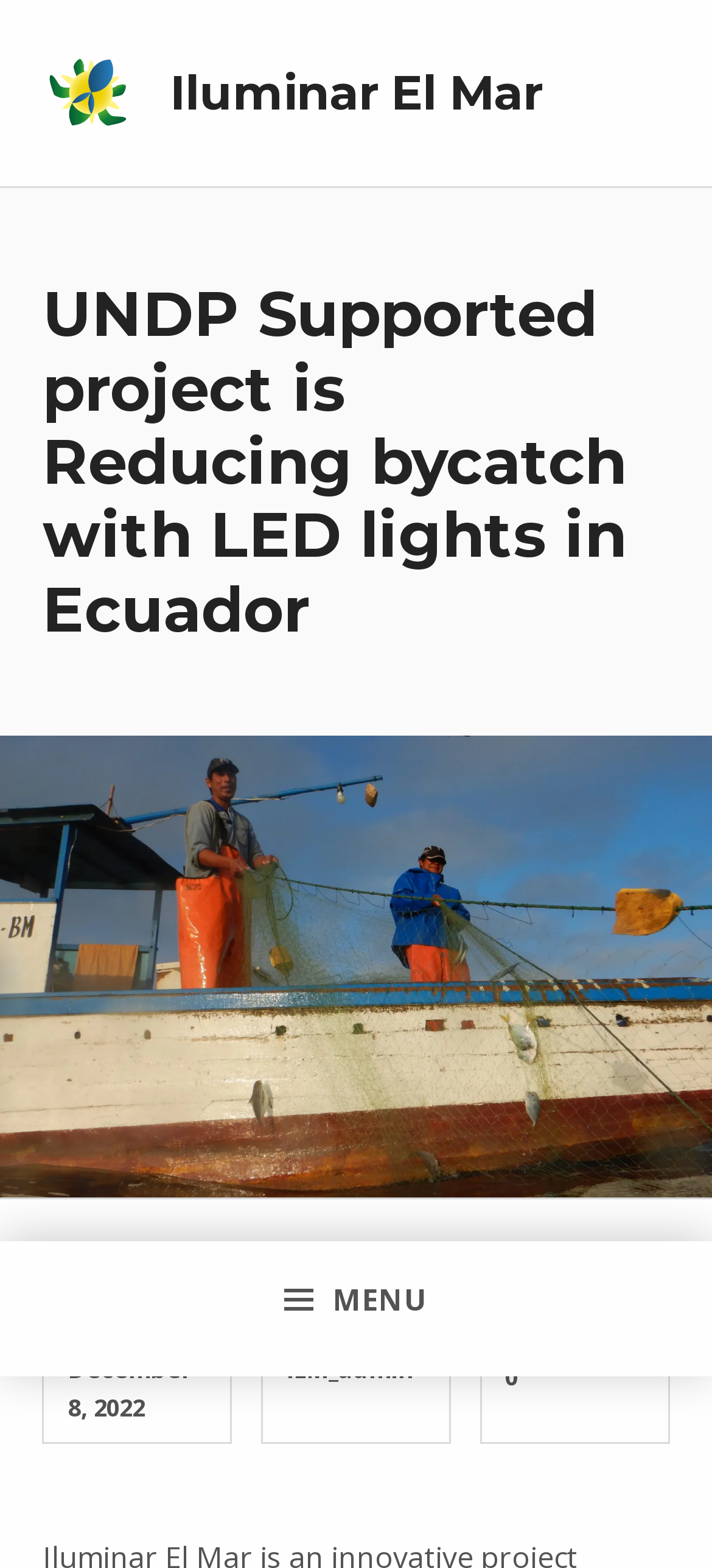Using the element description: "Comments: 0", determine the bounding box coordinates. The coordinates should be in the format [left, top, right, bottom], with values between 0 and 1.

[0.71, 0.843, 0.884, 0.888]